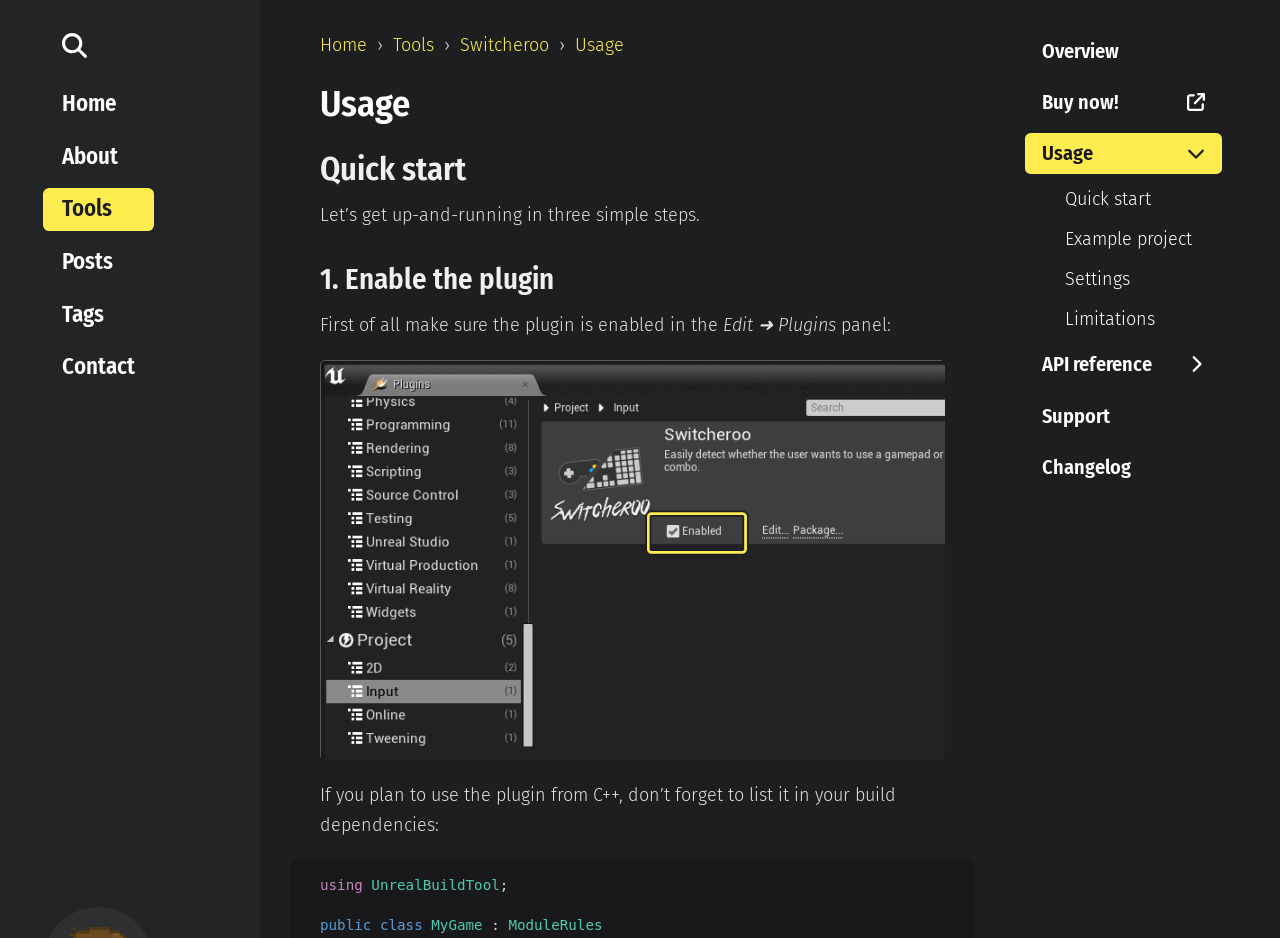Identify the bounding box coordinates for the element that needs to be clicked to fulfill this instruction: "Go to the home page". Provide the coordinates in the format of four float numbers between 0 and 1: [left, top, right, bottom].

[0.034, 0.088, 0.121, 0.134]